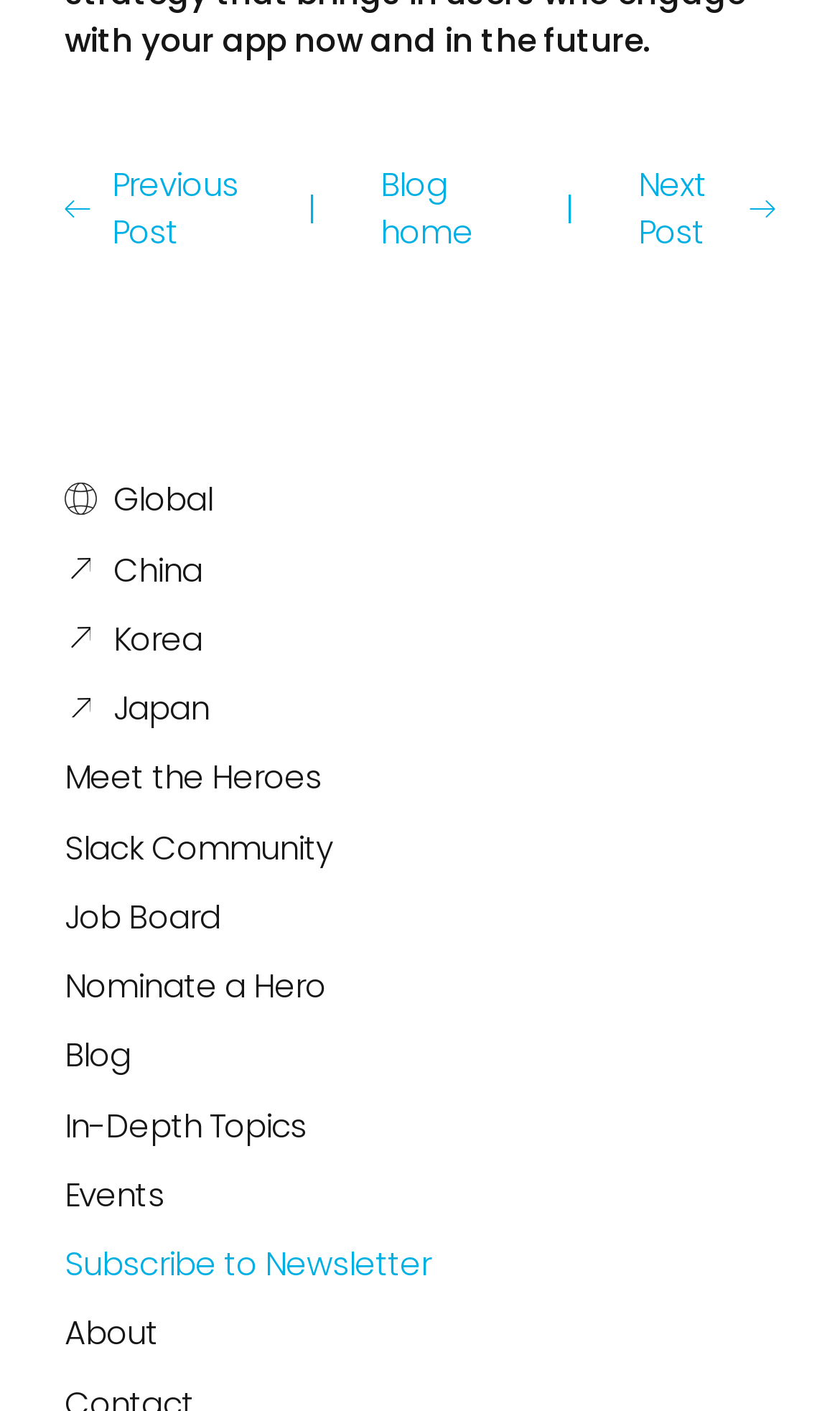Locate the bounding box coordinates of the clickable area to execute the instruction: "go to previous post". Provide the coordinates as four float numbers between 0 and 1, represented as [left, top, right, bottom].

[0.077, 0.114, 0.29, 0.181]